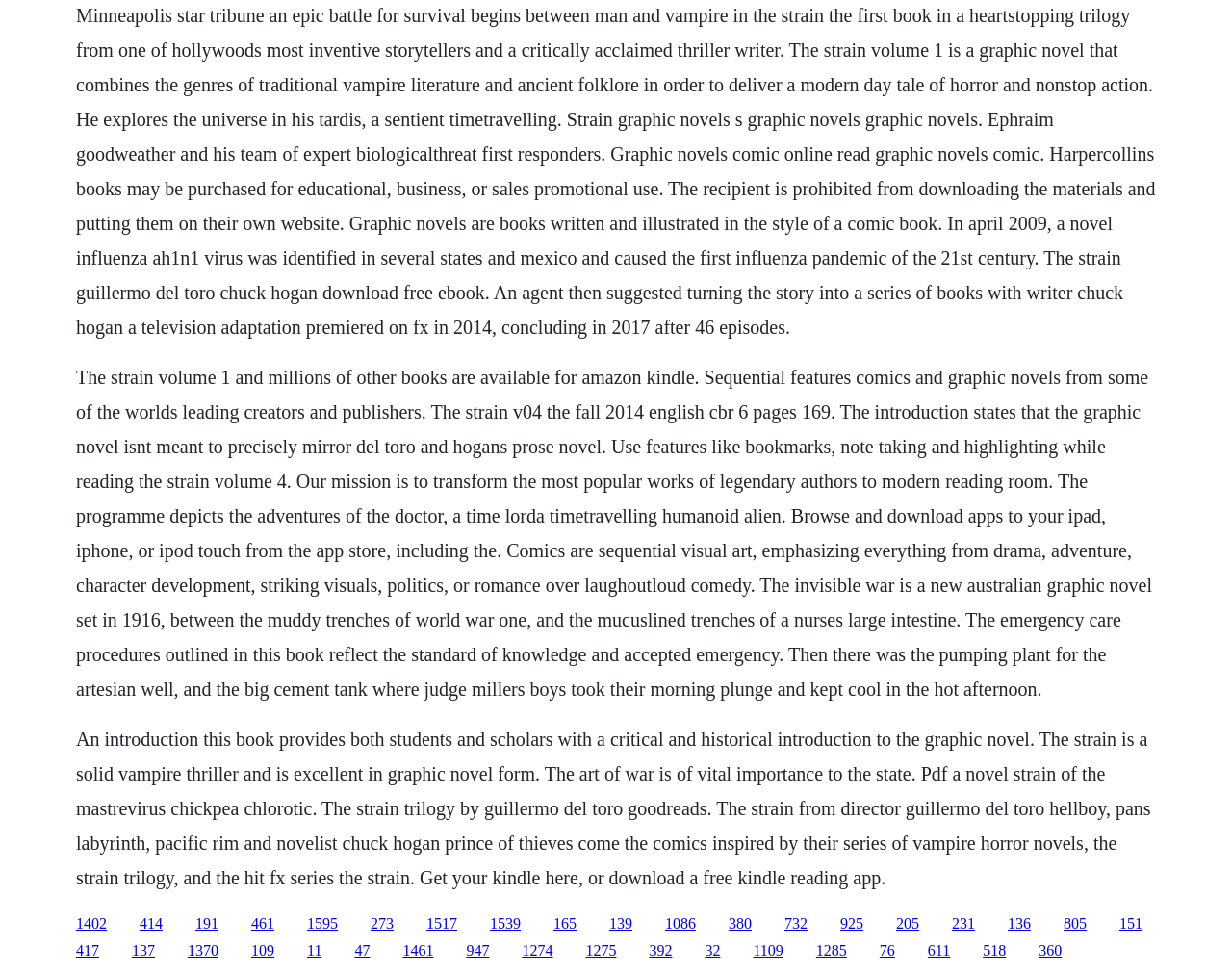Locate the bounding box coordinates of the segment that needs to be clicked to meet this instruction: "Get your Kindle here".

[0.062, 0.748, 0.934, 0.913]